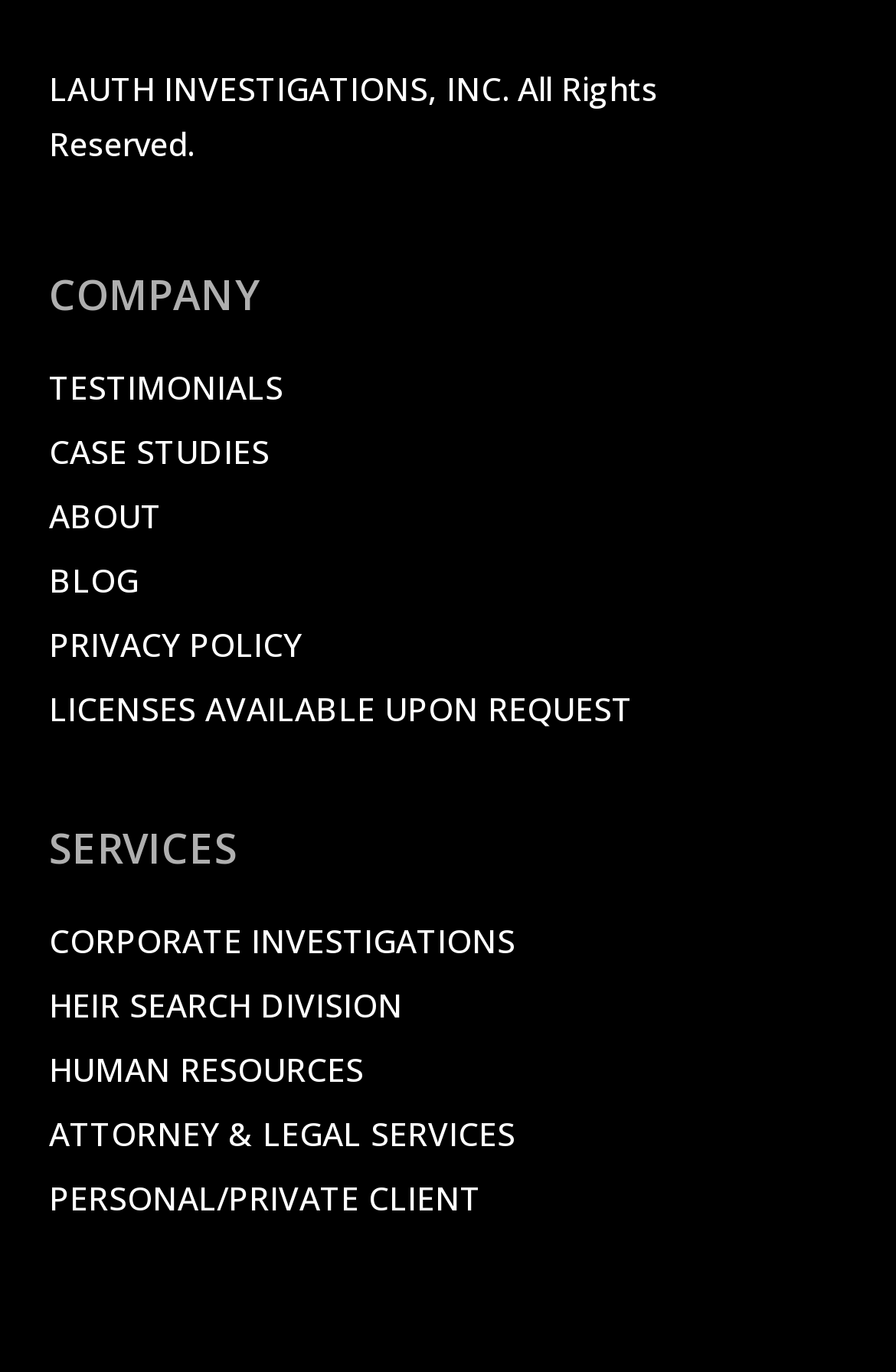Find the bounding box coordinates for the area that should be clicked to accomplish the instruction: "explore corporate investigations".

[0.055, 0.669, 0.576, 0.701]